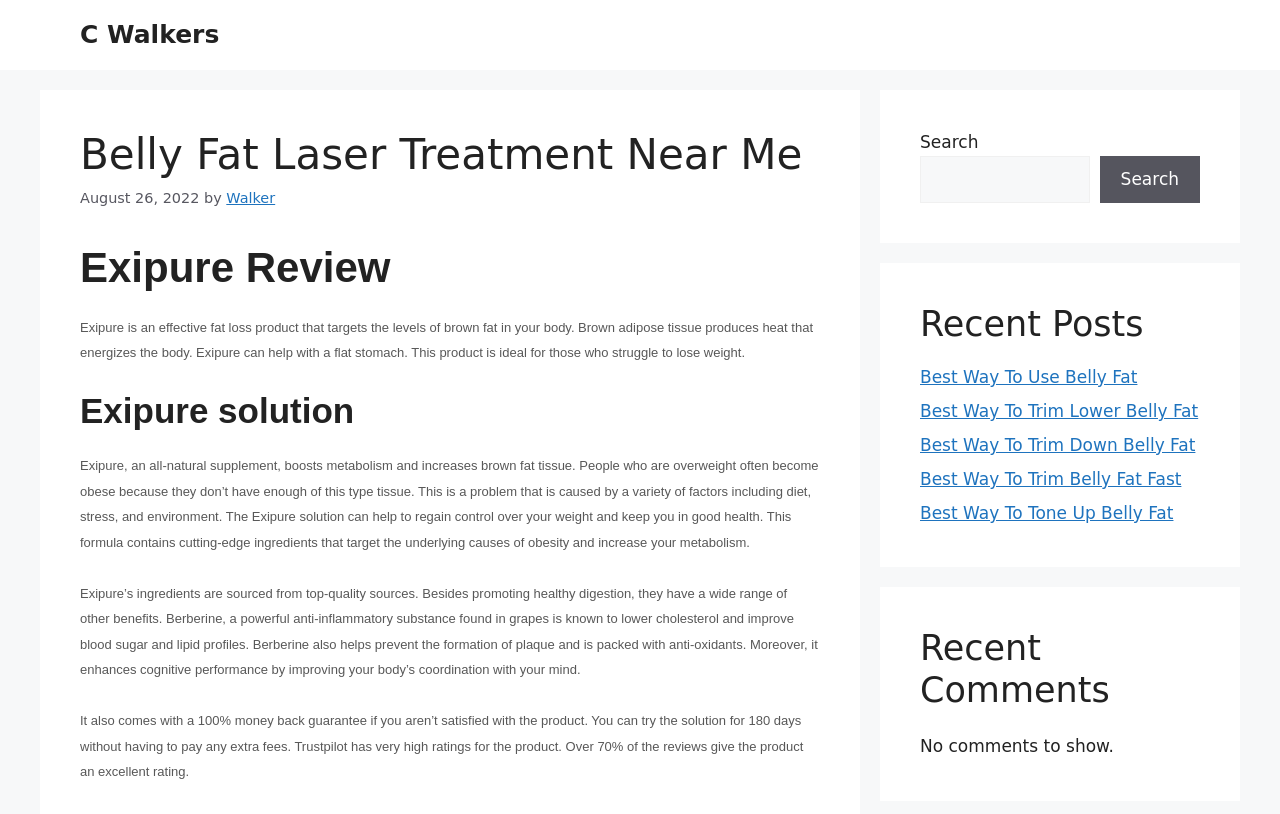Answer the following inquiry with a single word or phrase:
What is the benefit of Exipure?

Helps with weight loss